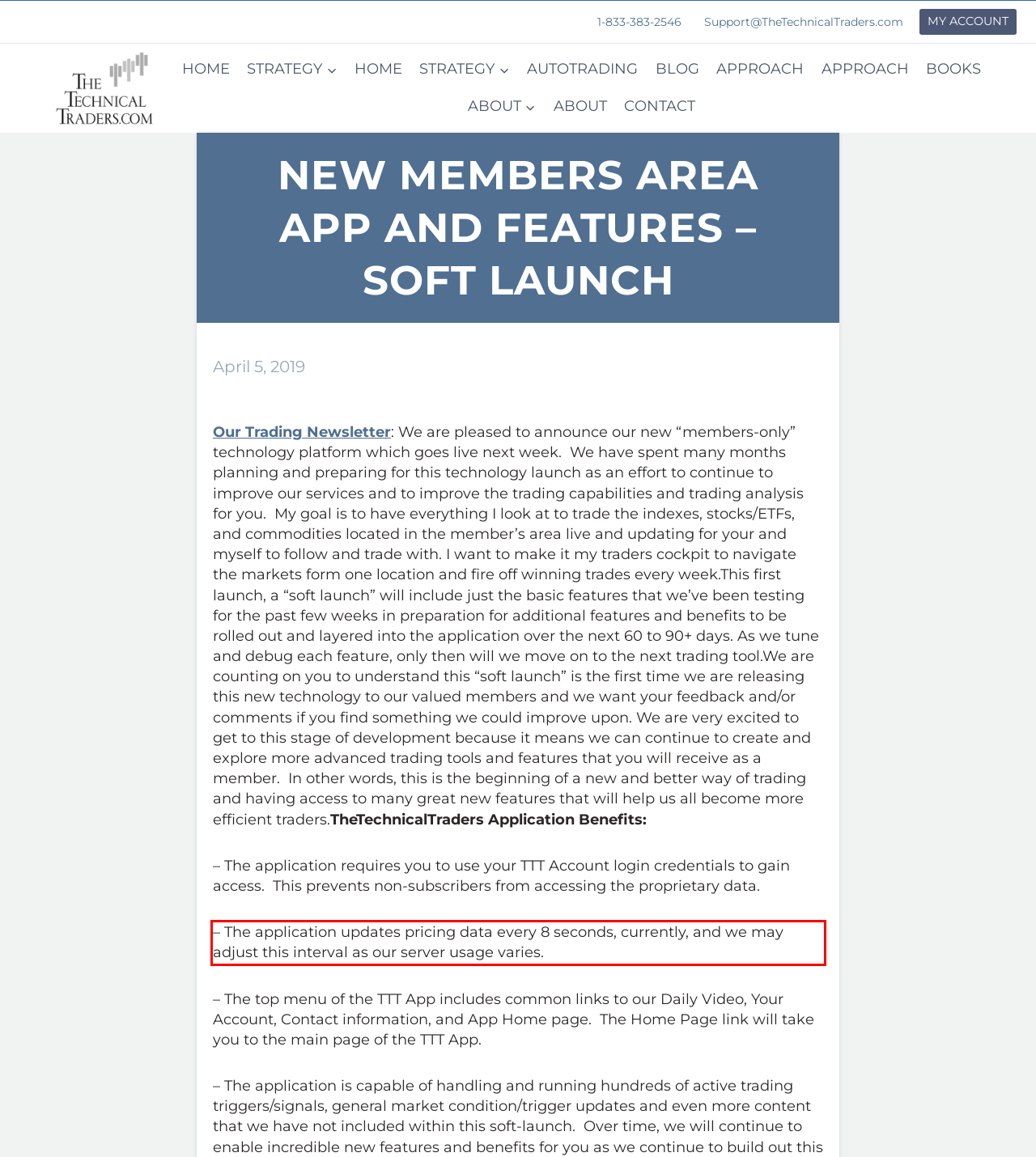The screenshot you have been given contains a UI element surrounded by a red rectangle. Use OCR to read and extract the text inside this red rectangle.

– The application updates pricing data every 8 seconds, currently, and we may adjust this interval as our server usage varies.